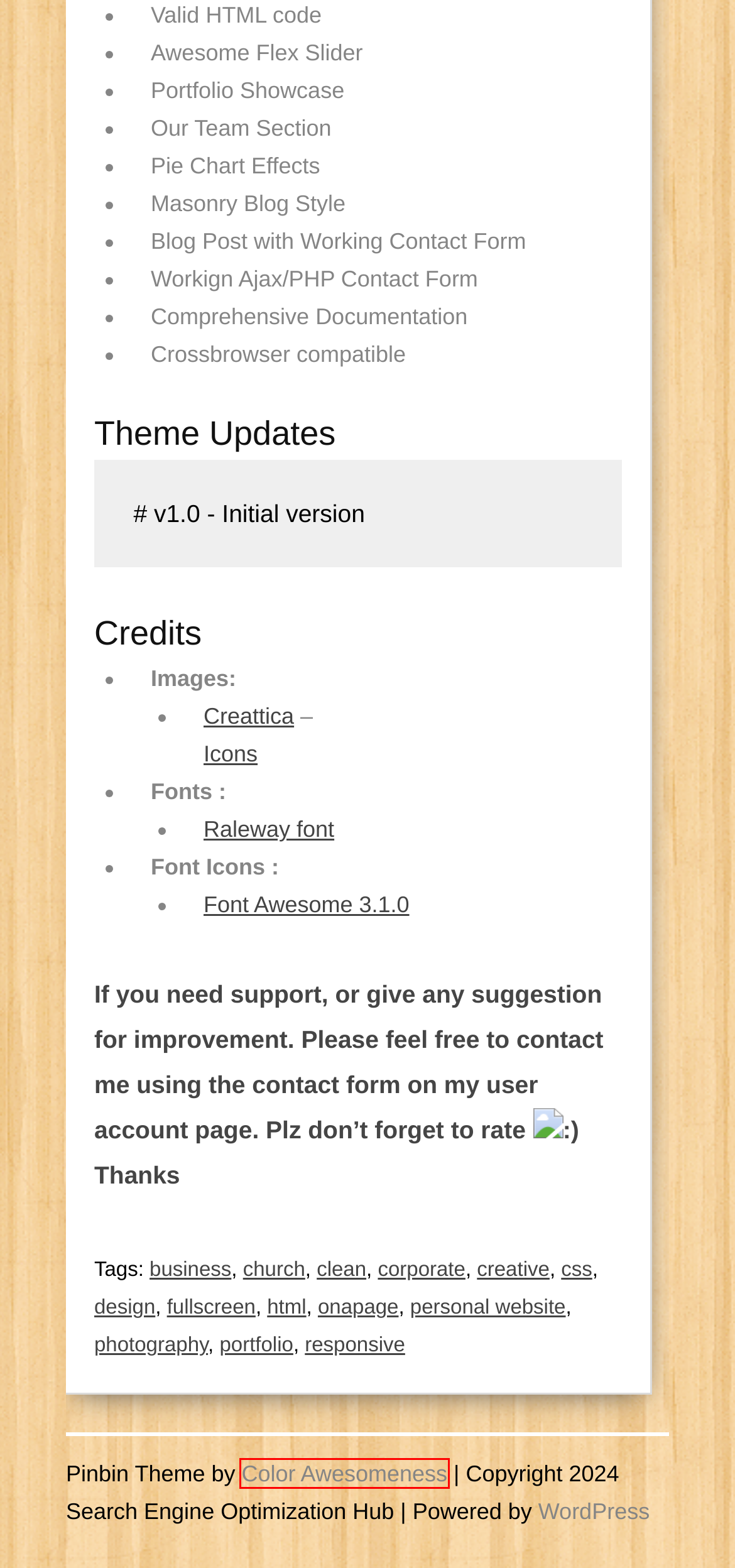You have a screenshot of a webpage with an element surrounded by a red bounding box. Choose the webpage description that best describes the new page after clicking the element inside the red bounding box. Here are the candidates:
A. 8,400,000+ free and premium vector icons, illustrations and 3D illustrations
B. Blog Tool, Publishing Platform, and CMS – WordPress.org
C. responsive | Search Engine Optimization Hub
D. portfolio | Search Engine Optimization Hub
E. personal website | Search Engine Optimization Hub
F. WordPress Themes & Website Templates - Colorlib
G. business | Search Engine Optimization Hub
H. html | Search Engine Optimization Hub

F